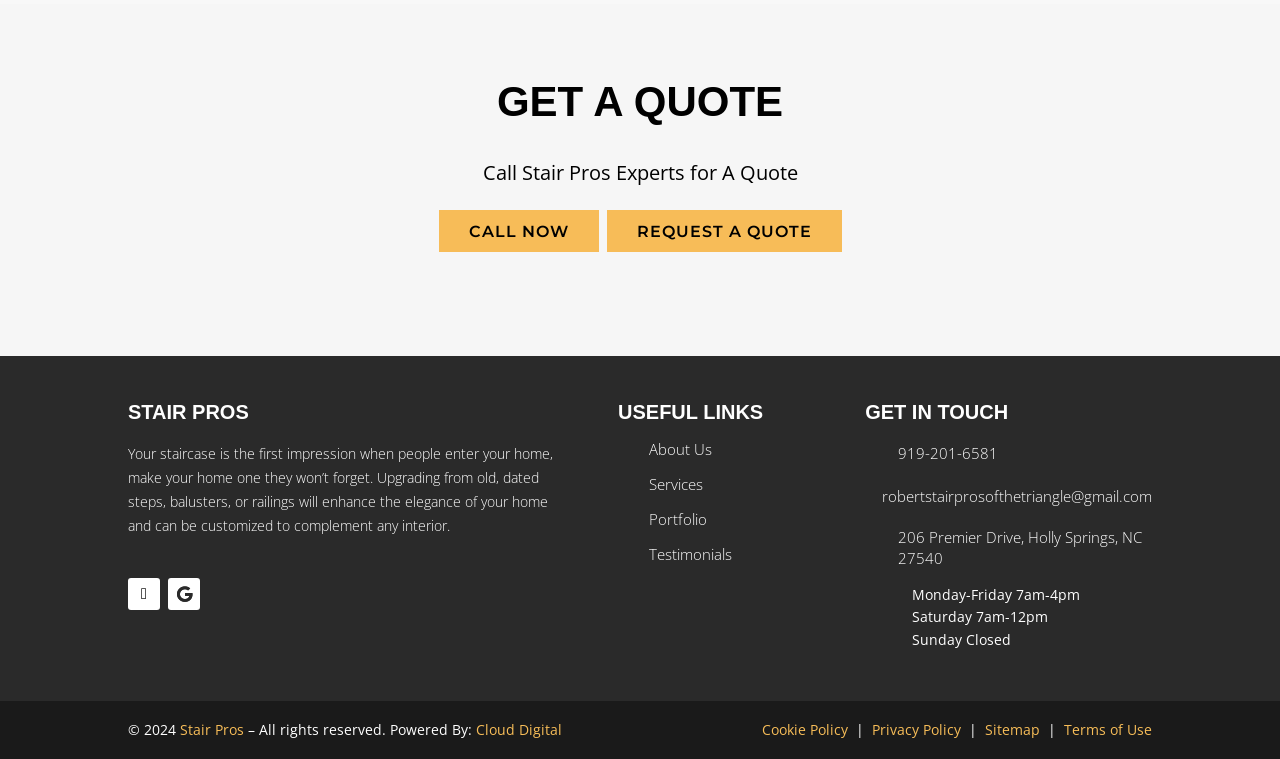What services does the company provide?
Look at the screenshot and give a one-word or phrase answer.

Upgrading staircases